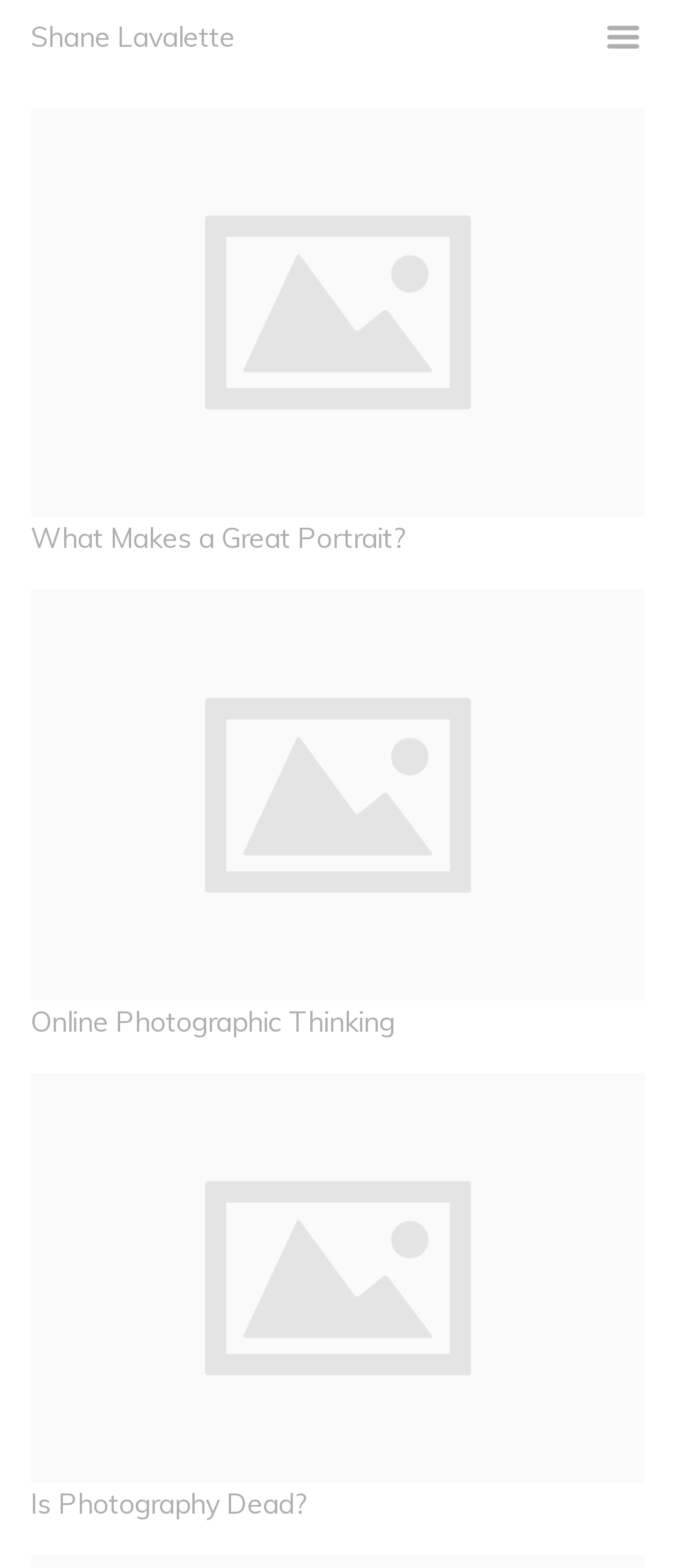Extract the bounding box coordinates for the UI element described as: "What Makes a Great Portrait?".

[0.045, 0.332, 0.602, 0.354]